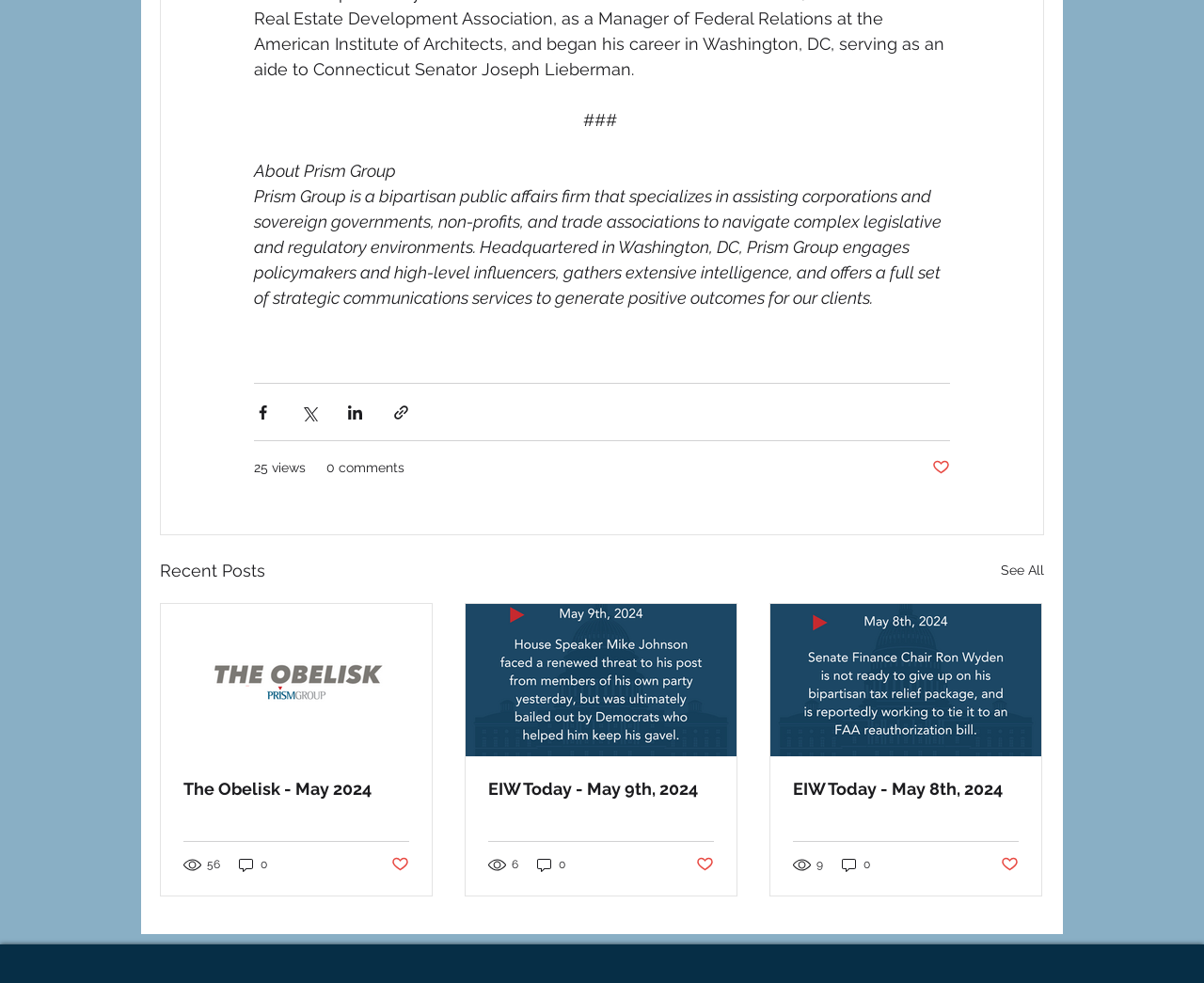Identify the bounding box coordinates of the clickable region necessary to fulfill the following instruction: "Read the article". The bounding box coordinates should be four float numbers between 0 and 1, i.e., [left, top, right, bottom].

[0.134, 0.614, 0.359, 0.911]